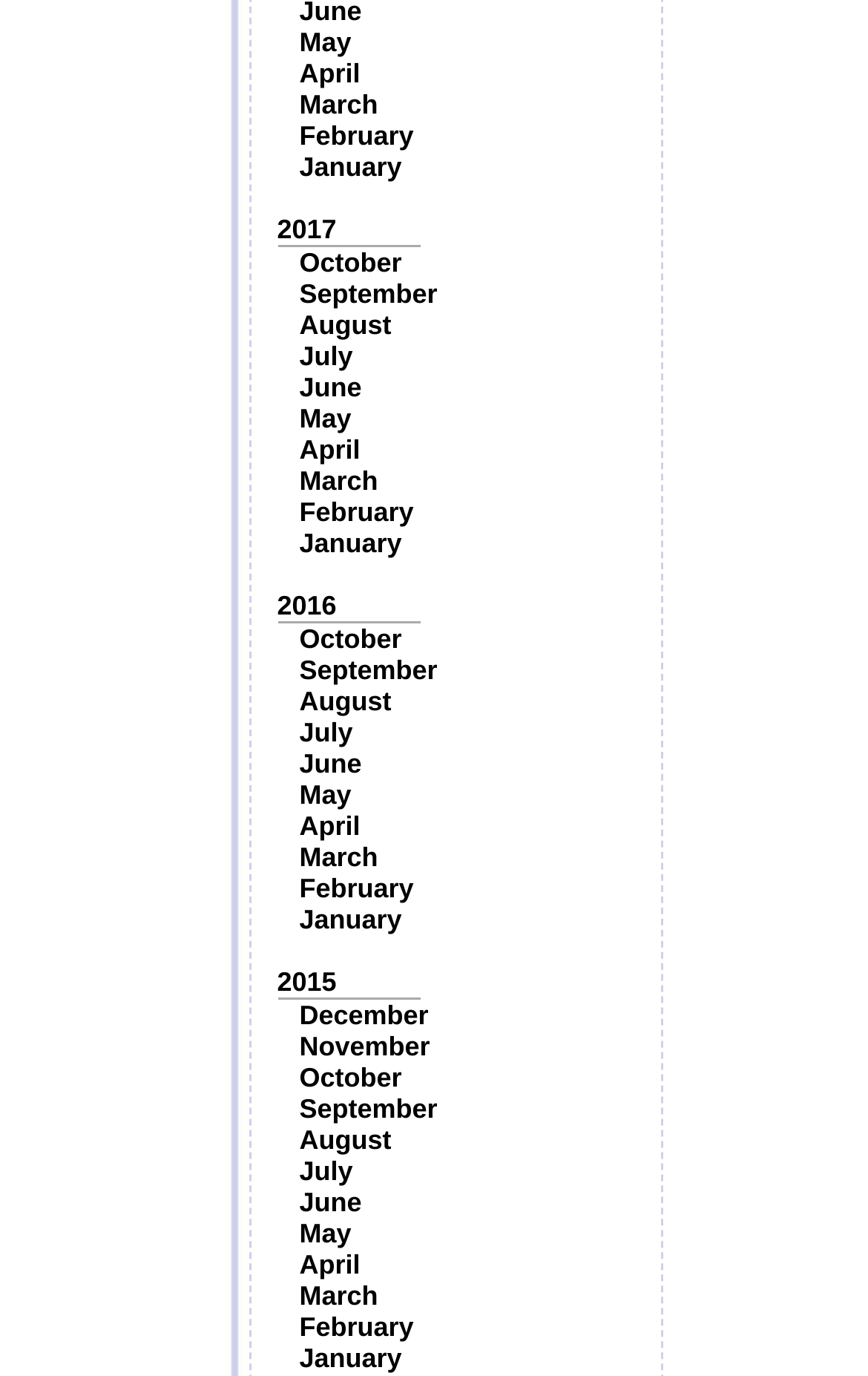Can you determine the bounding box coordinates of the area that needs to be clicked to fulfill the following instruction: "Explore August 2015"?

[0.345, 0.498, 0.451, 0.521]